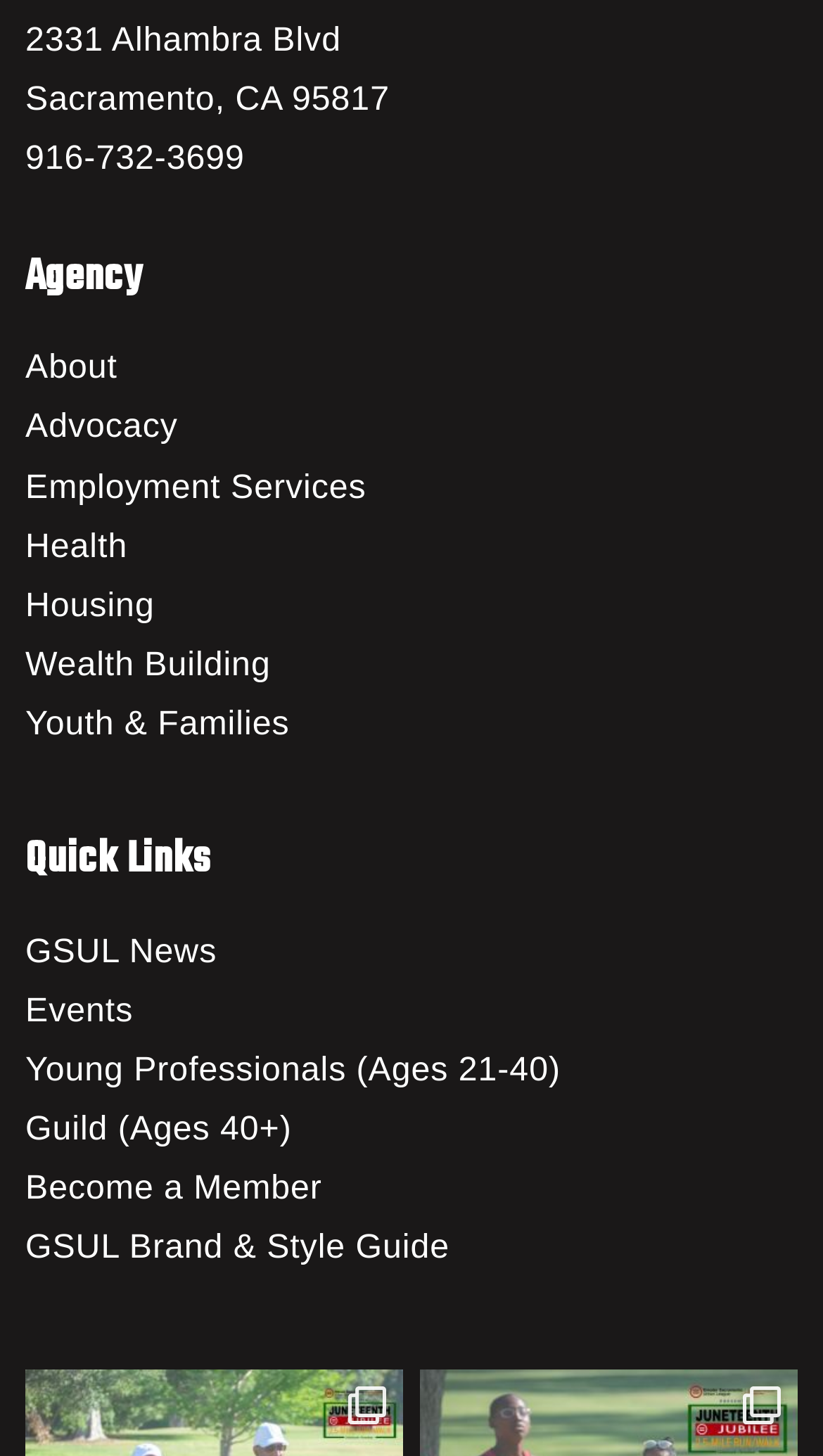Please locate the bounding box coordinates of the element's region that needs to be clicked to follow the instruction: "Learn about advocacy". The bounding box coordinates should be provided as four float numbers between 0 and 1, i.e., [left, top, right, bottom].

[0.031, 0.28, 0.216, 0.306]